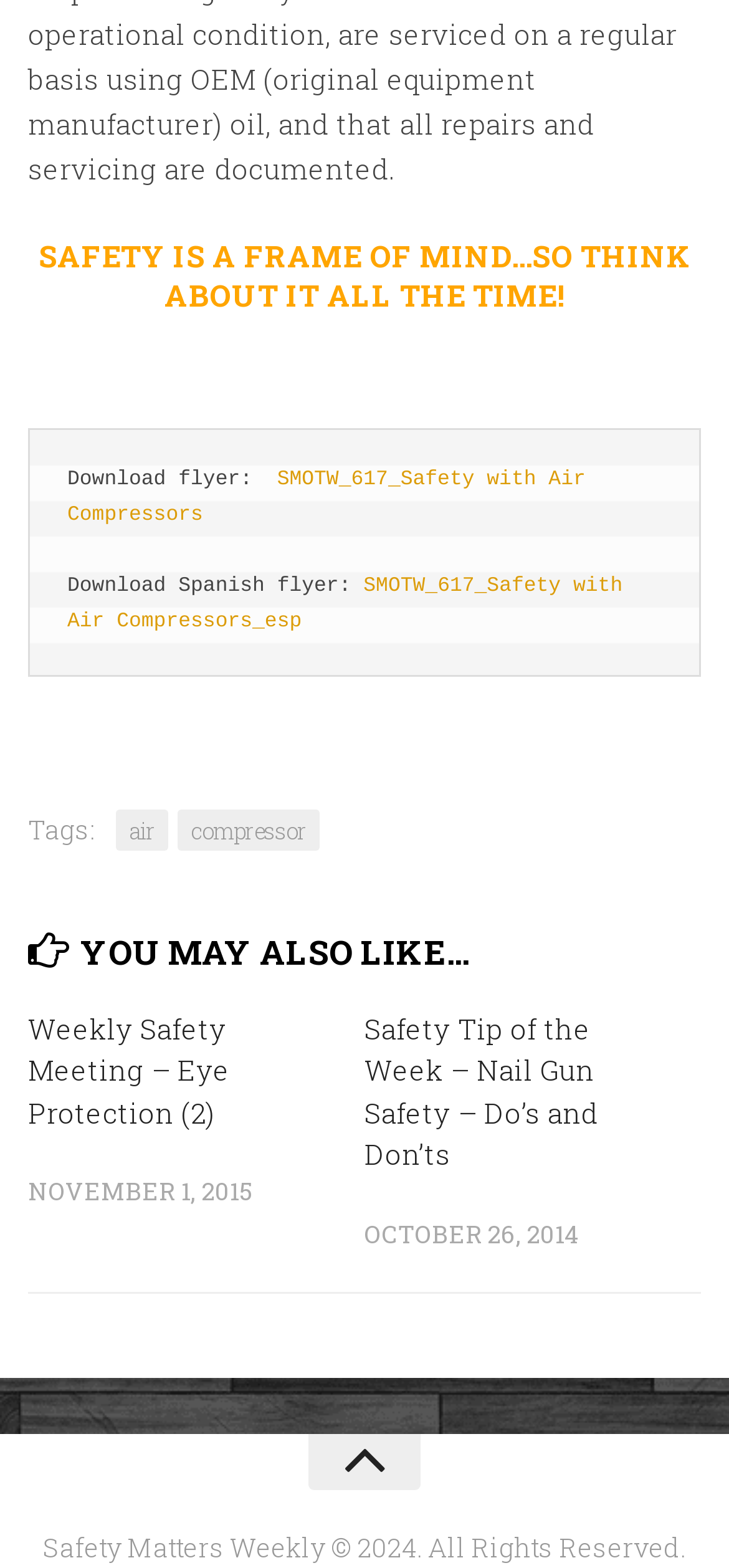How many articles are listed under 'YOU MAY ALSO LIKE'?
Refer to the image and provide a one-word or short phrase answer.

2